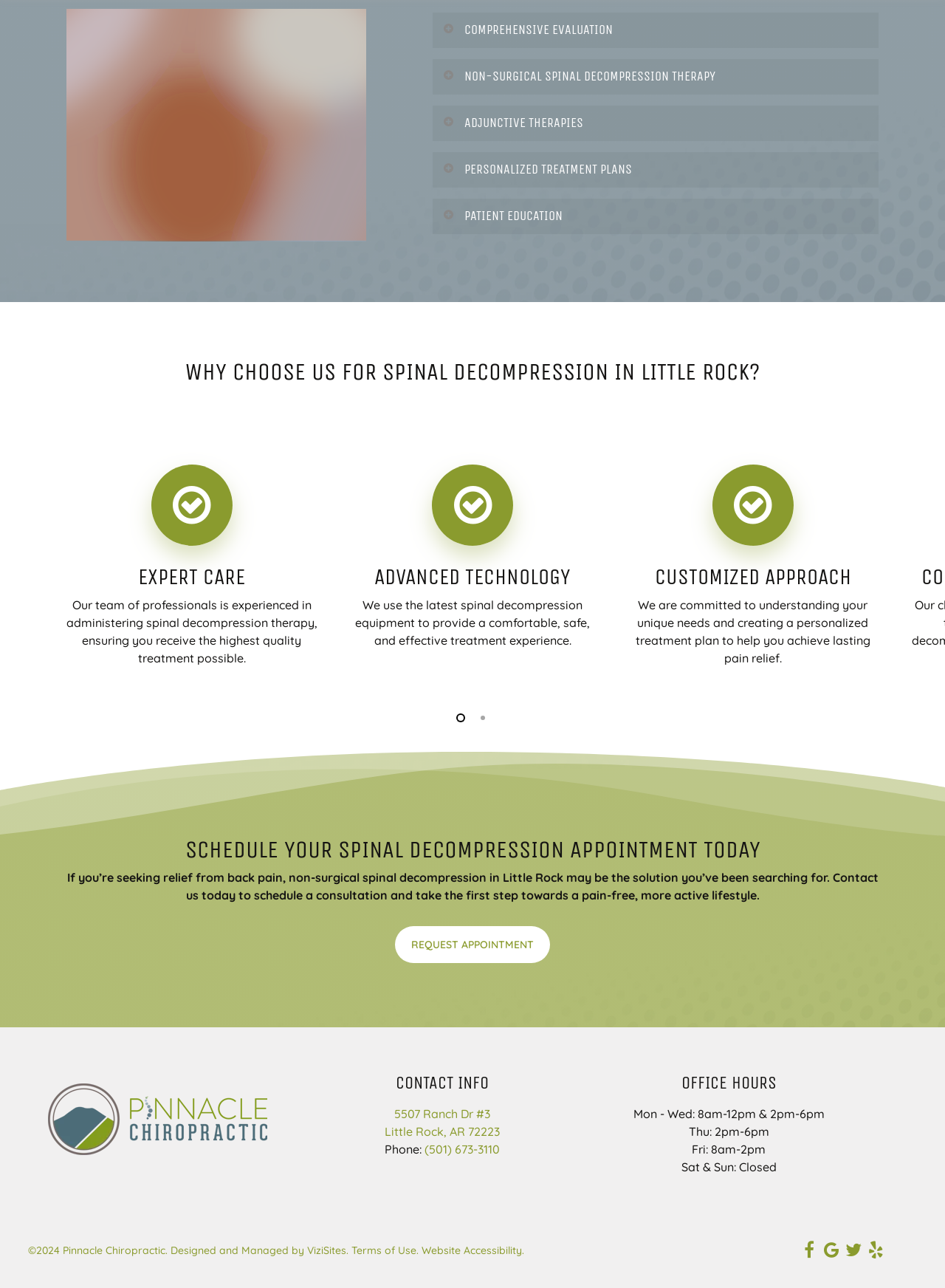What is the purpose of spinal decompression therapy?
Make sure to answer the question with a detailed and comprehensive explanation.

Based on the webpage, spinal decompression therapy is mentioned as a treatment option for back pain, and the text describes the process of how it works, indicating that its purpose is to provide relief from back pain.